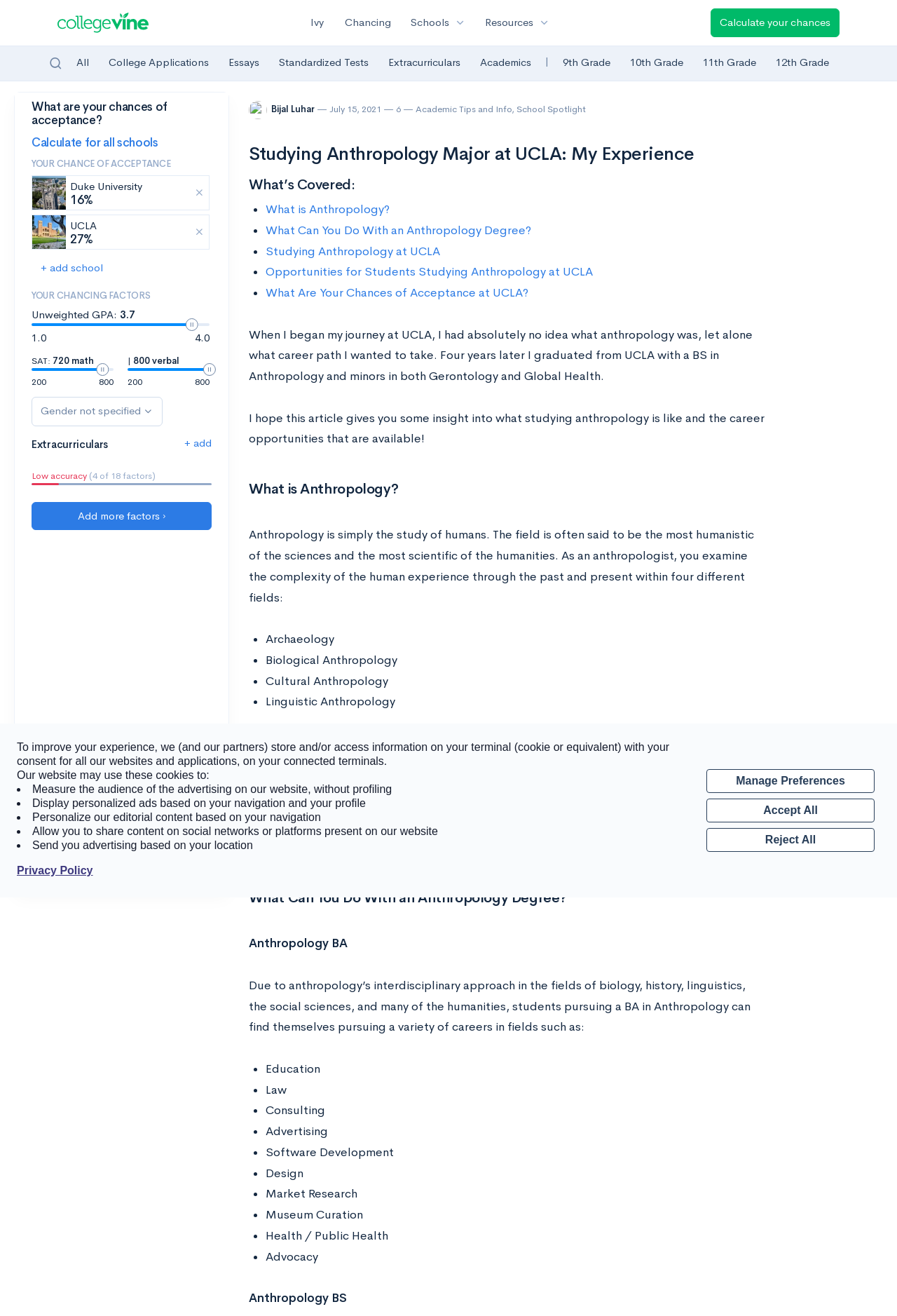Using the image as a reference, answer the following question in as much detail as possible:
What is the chance of acceptance for Duke University?

I found the answer by looking at the section 'YOUR CHANCE OF ACCEPTANCE' where it lists the universities and their corresponding chances of acceptance. Duke University is listed with a 16% chance of acceptance.